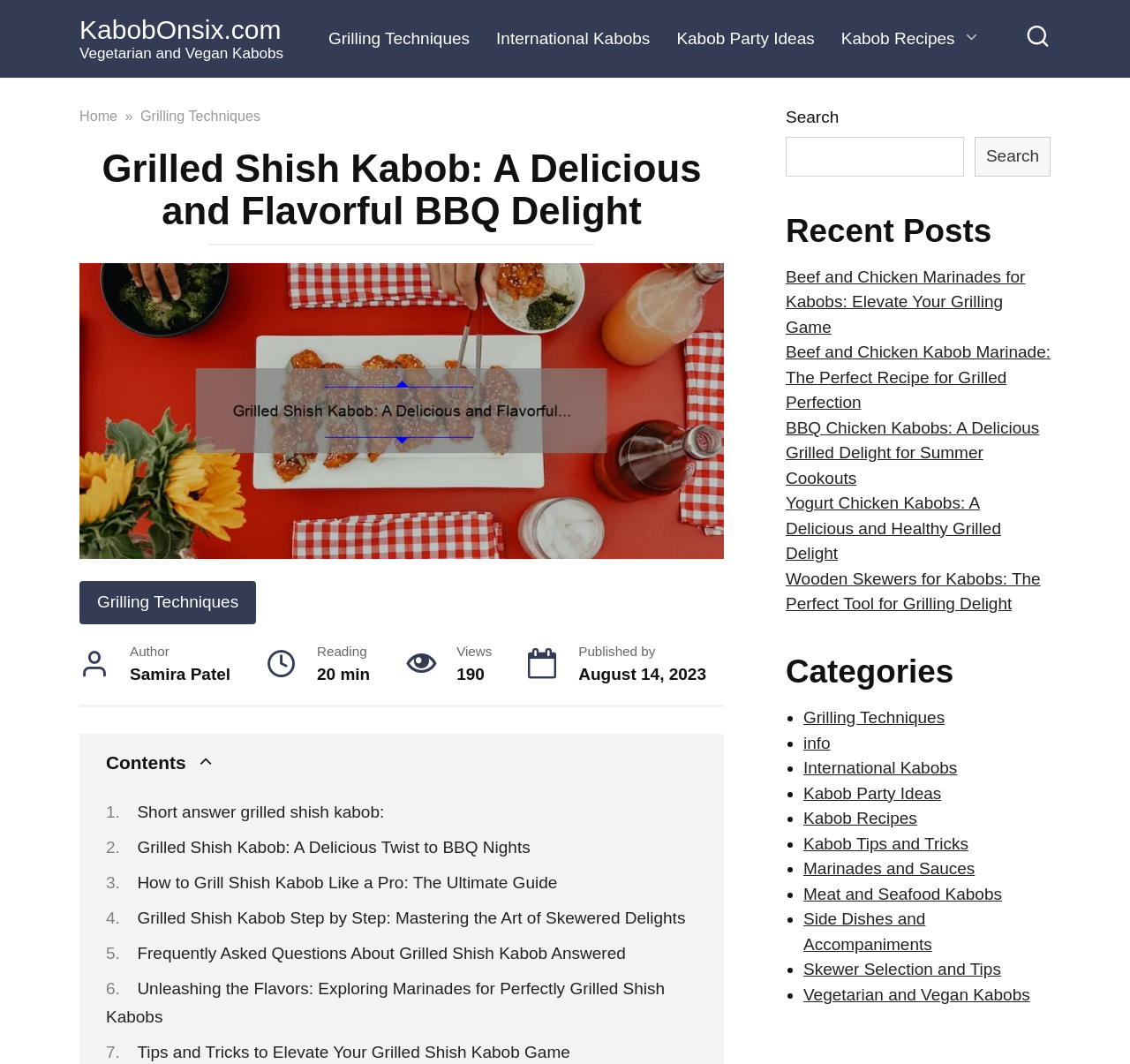Find the bounding box coordinates of the clickable area that will achieve the following instruction: "Click on 'Make a claim'".

None